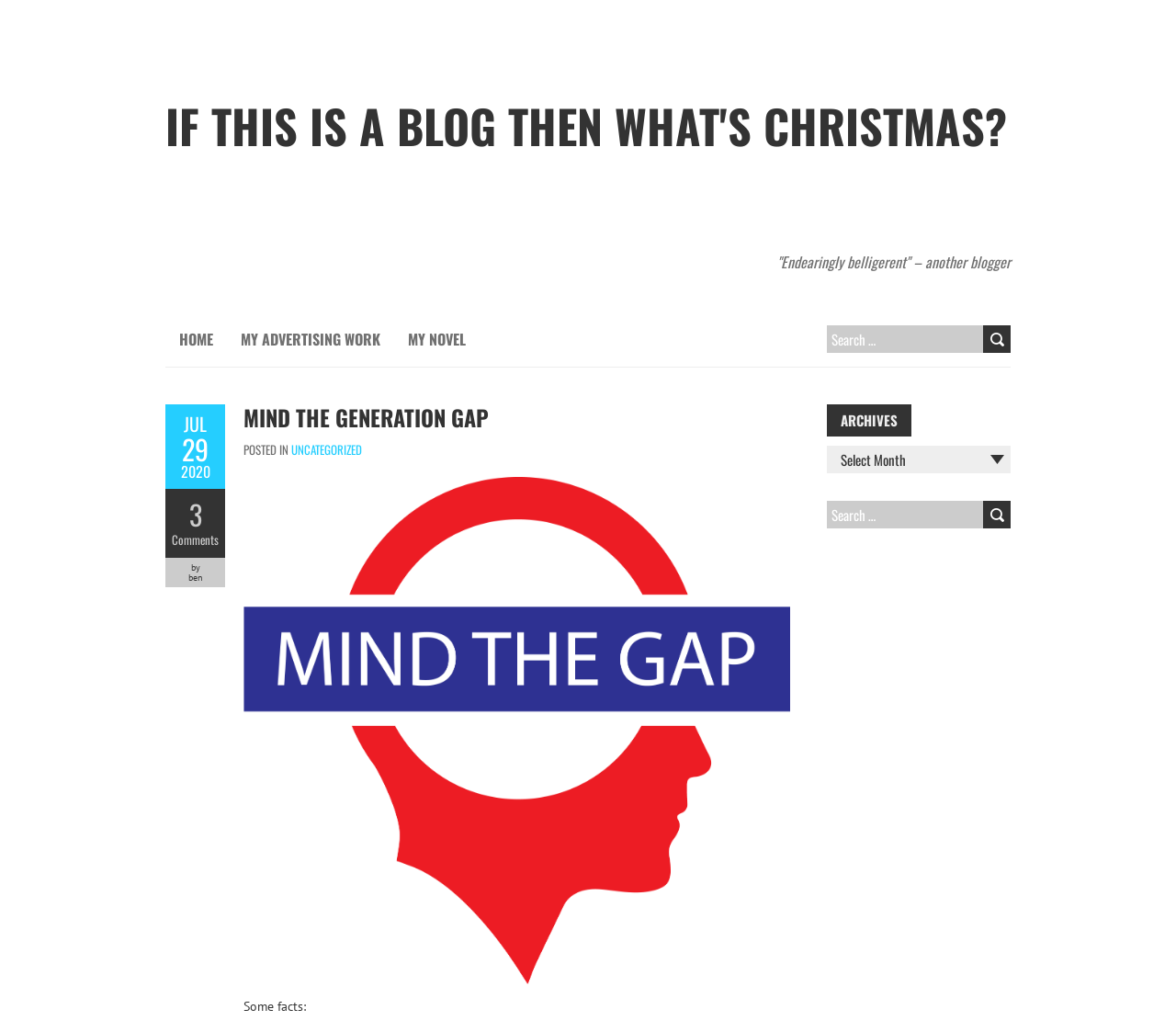What is the category of the blog post?
Provide a comprehensive and detailed answer to the question.

I found the answer by looking at the link element with the text 'UNCATEGORIZED' which is likely to be the category of the blog post.